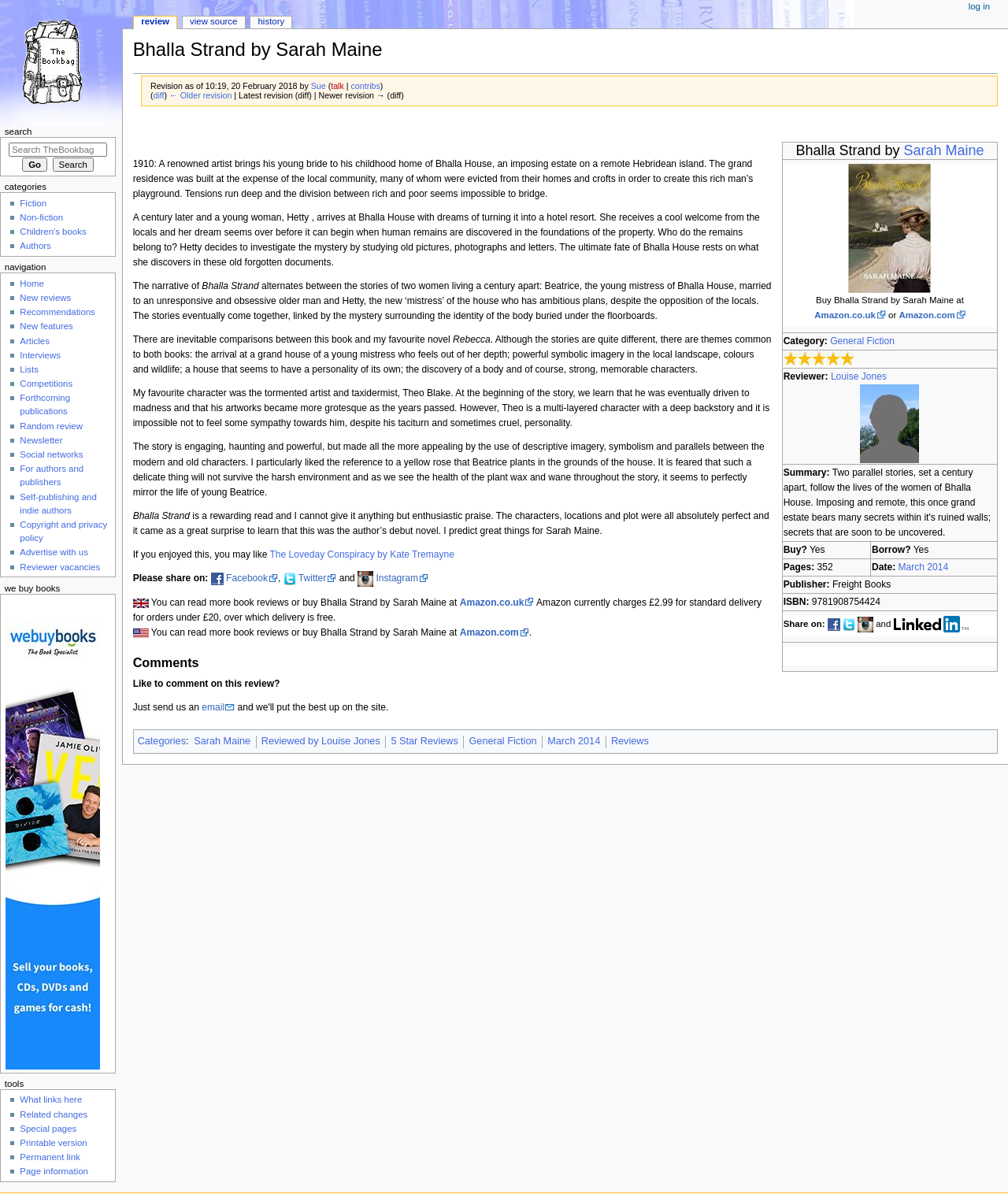What is the rating of the book?
Based on the image content, provide your answer in one word or a short phrase.

5/5